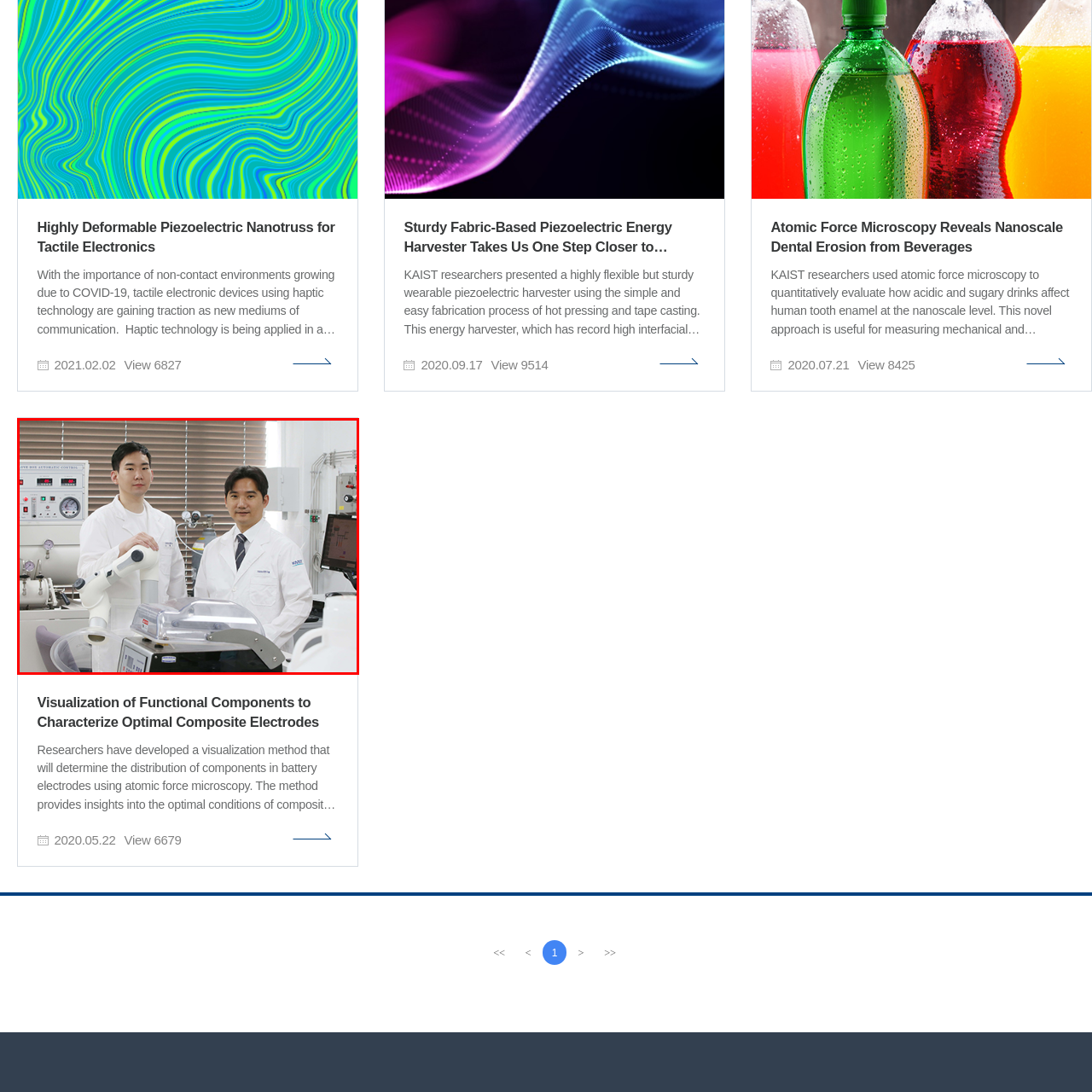Pay attention to the section outlined in red, What is the robotic apparatus used for? 
Reply with a single word or phrase.

Precision measurements or sample manipulation